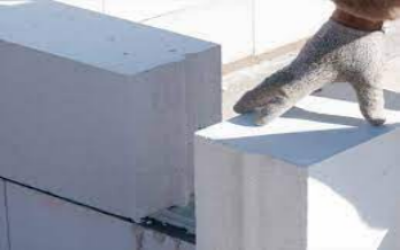Look at the image and write a detailed answer to the question: 
What is the purpose of proper preparation in construction?

The caption emphasizes the importance of proper preparation and handling techniques in the construction of lightweight foam concrete structures, which is necessary to ensure that the blocks are aligned and securely placed, ultimately leading to a successful construction project.